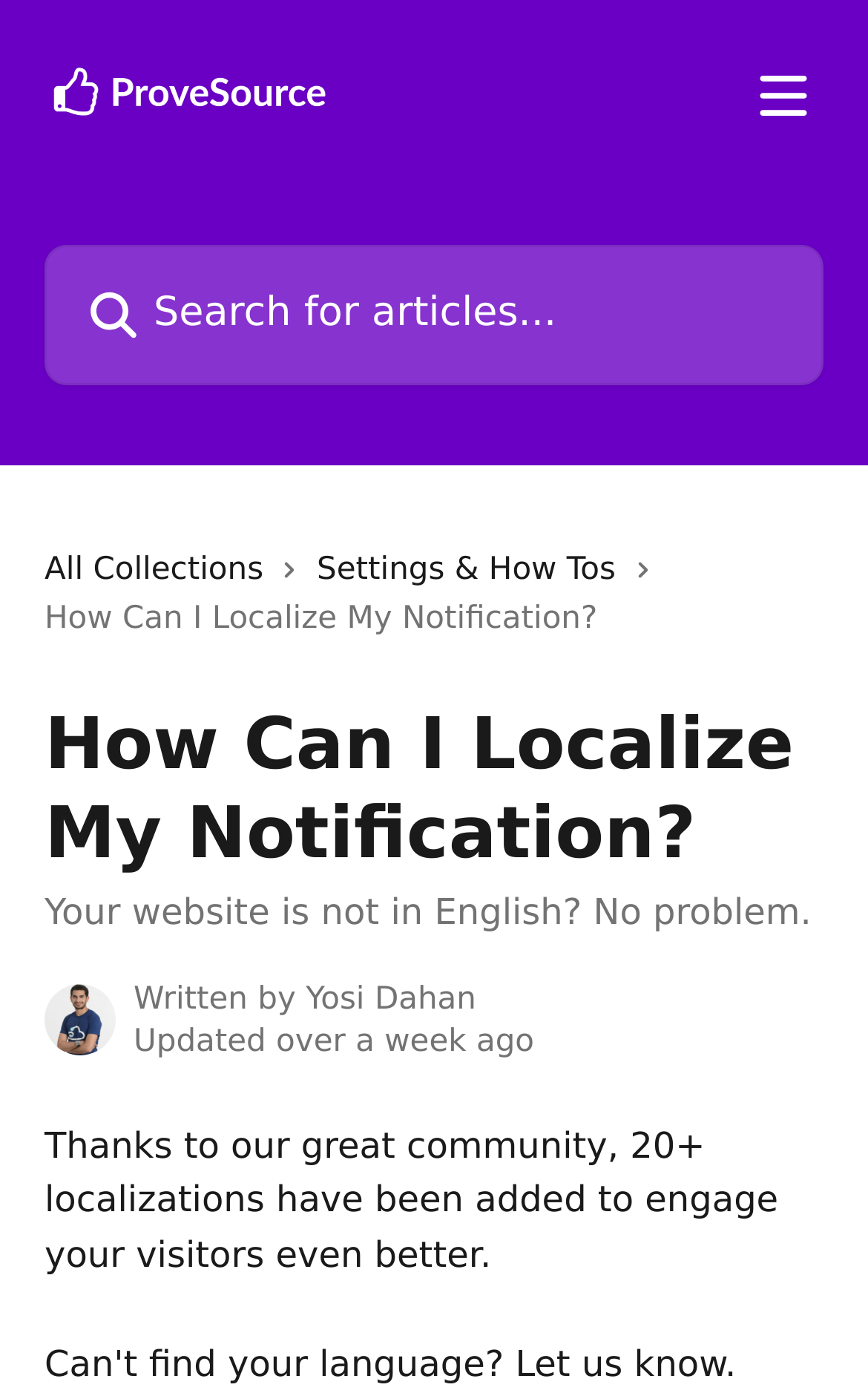How many images are in the header section?
Please craft a detailed and exhaustive response to the question.

I counted the number of image elements in the header section, which are the ProveSource Help Center logo and the Open menu icon.